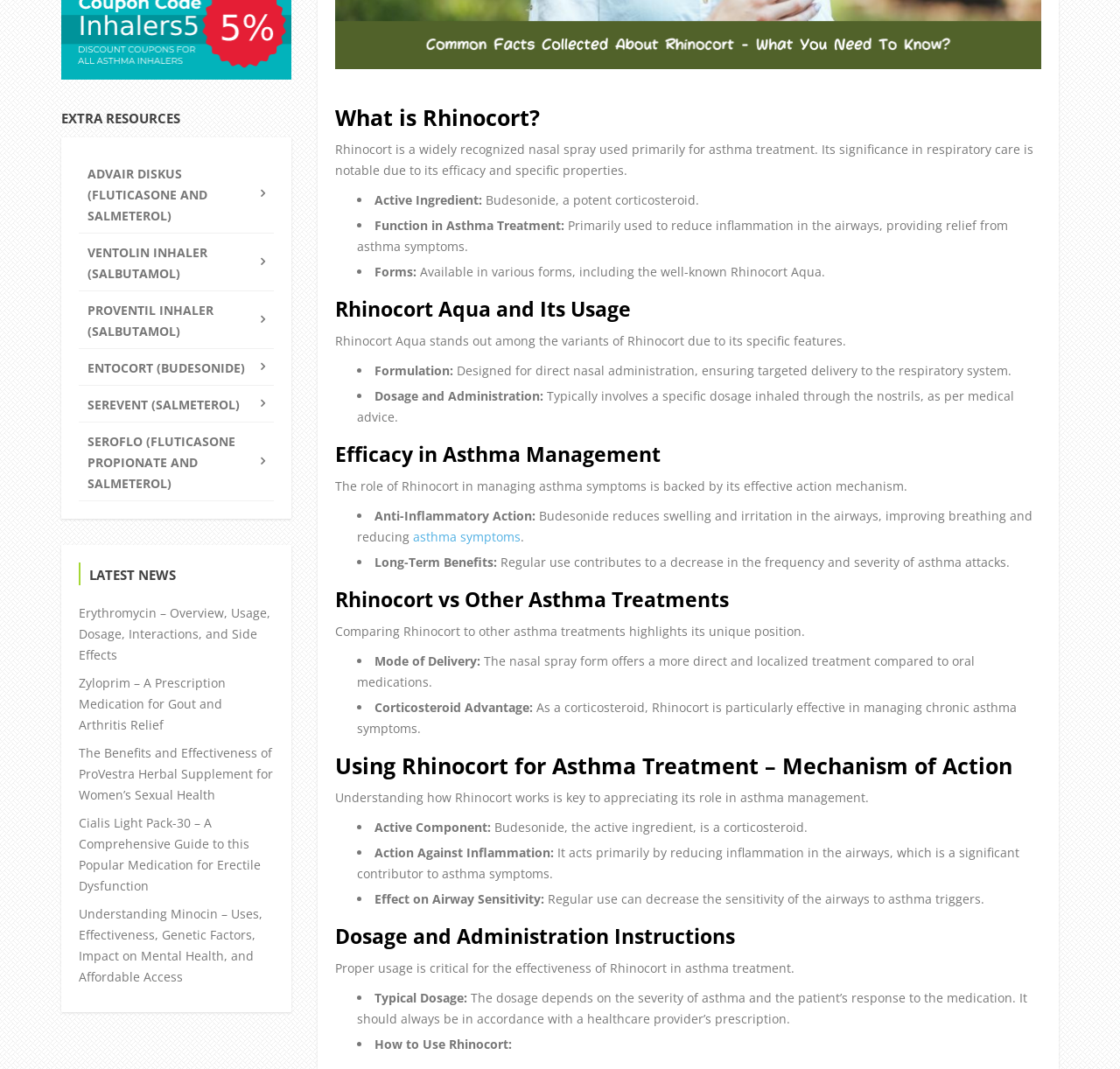Provide the bounding box coordinates of the HTML element this sentence describes: "Advair Diskus (Fluticasone and Salmeterol)".

[0.07, 0.144, 0.244, 0.217]